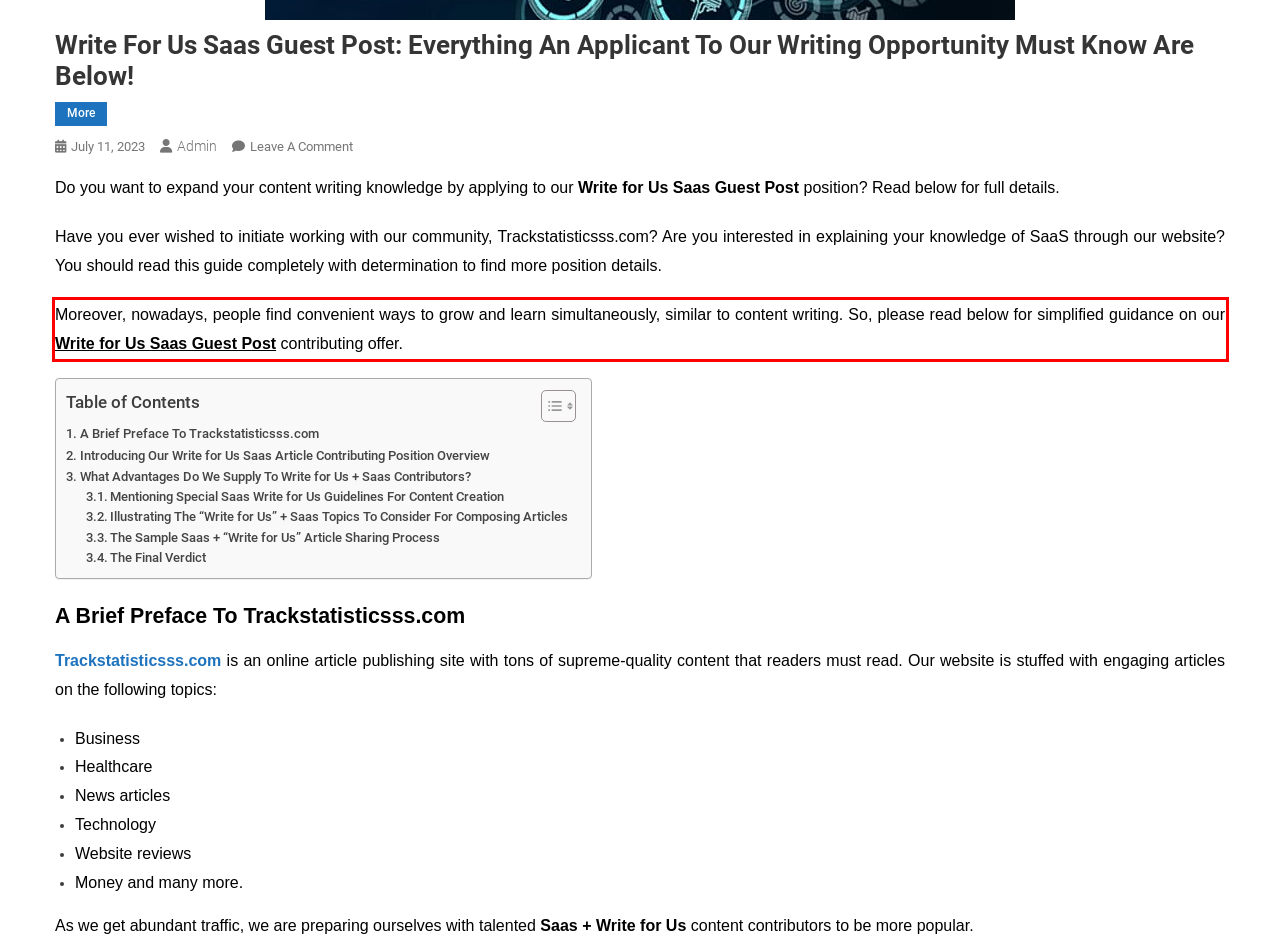From the given screenshot of a webpage, identify the red bounding box and extract the text content within it.

Moreover, nowadays, people find convenient ways to grow and learn simultaneously, similar to content writing. So, please read below for simplified guidance on our Write for Us Saas Guest Post contributing offer.